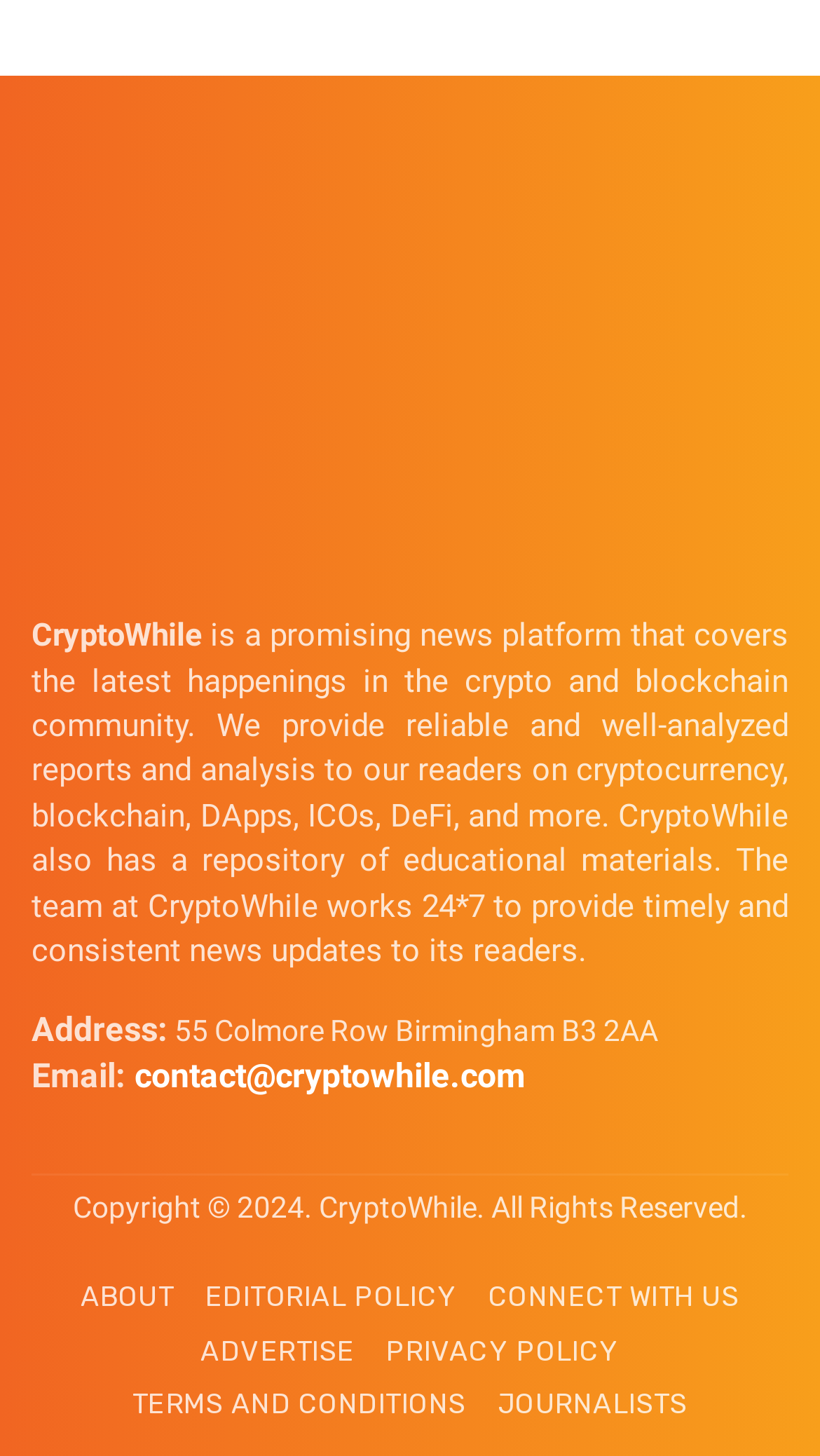Find the bounding box of the element with the following description: "Connect with Us". The coordinates must be four float numbers between 0 and 1, formatted as [left, top, right, bottom].

[0.595, 0.878, 0.902, 0.905]